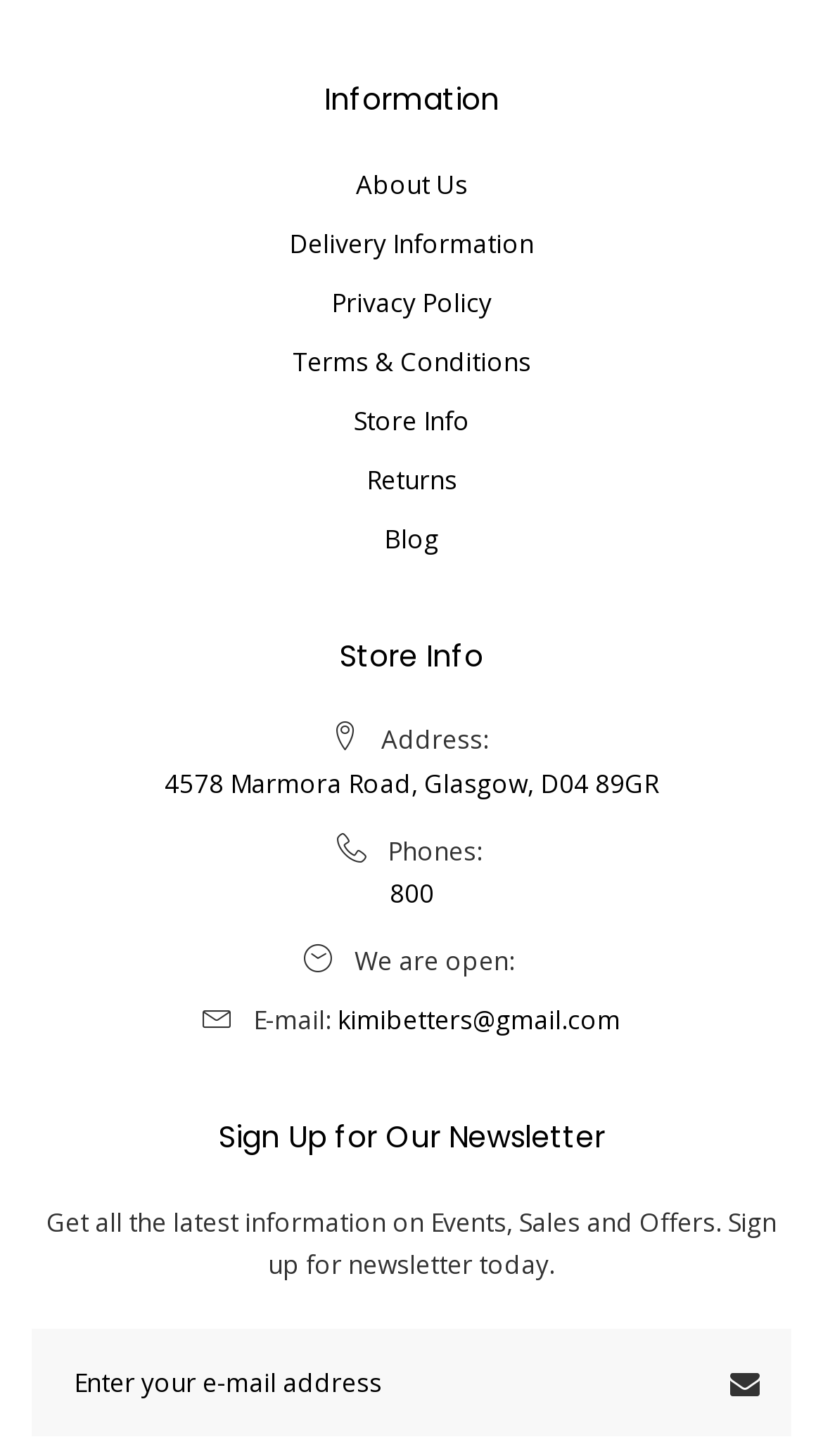Pinpoint the bounding box coordinates of the element you need to click to execute the following instruction: "View Store Info". The bounding box should be represented by four float numbers between 0 and 1, in the format [left, top, right, bottom].

[0.429, 0.272, 0.571, 0.307]